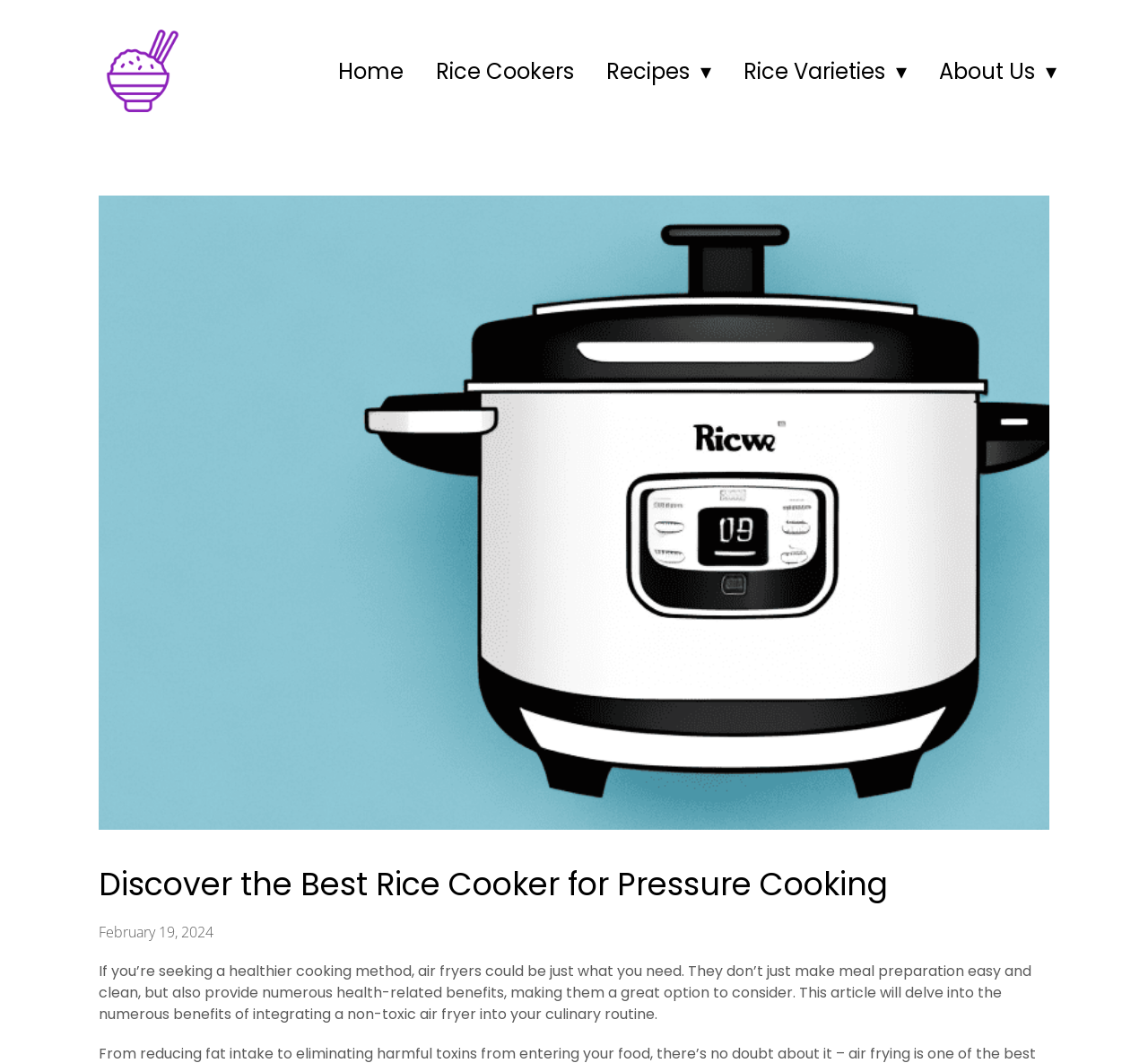Determine which piece of text is the heading of the webpage and provide it.

Discover the Best Rice Cooker for Pressure Cooking